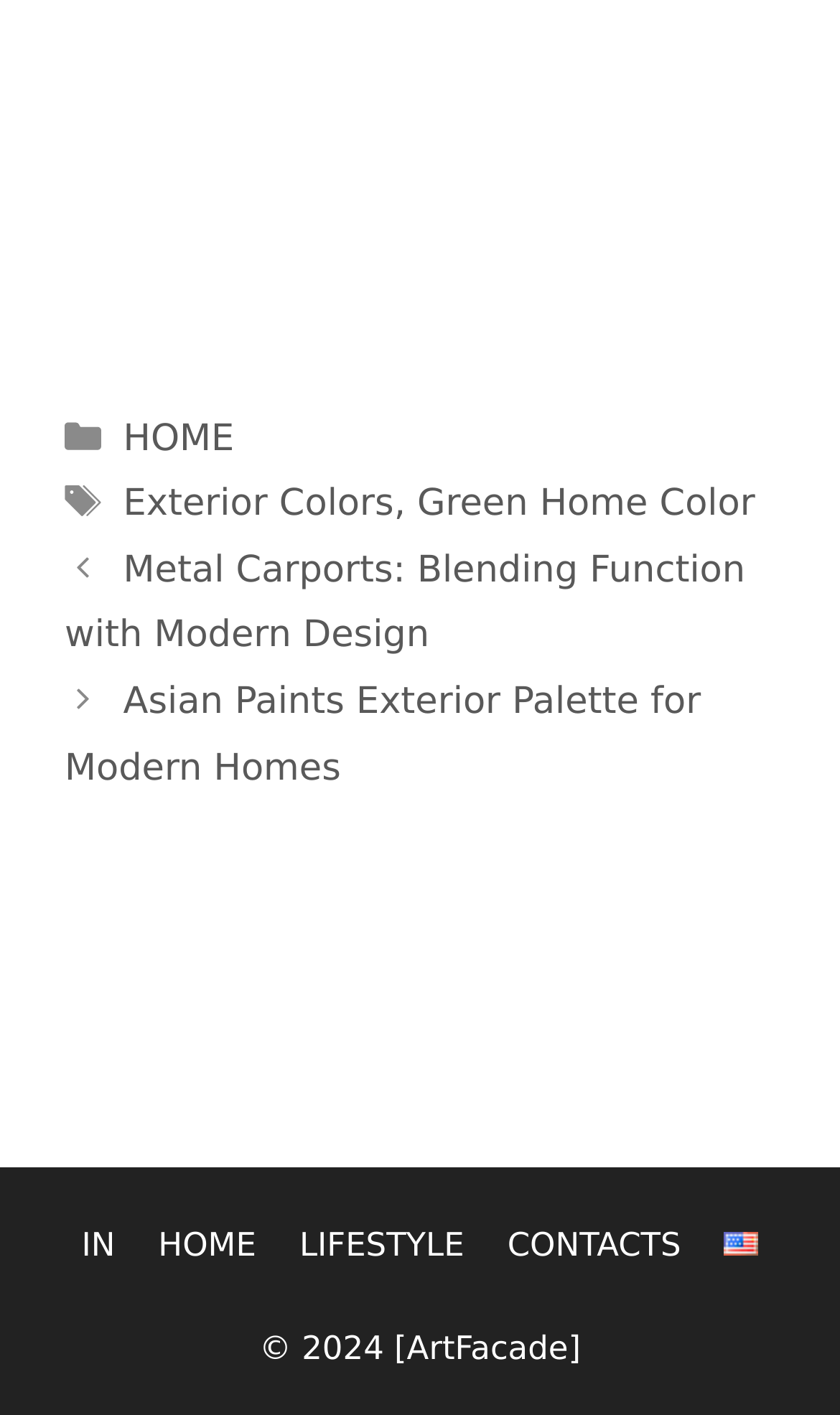Could you highlight the region that needs to be clicked to execute the instruction: "go to home page"?

[0.147, 0.295, 0.279, 0.325]